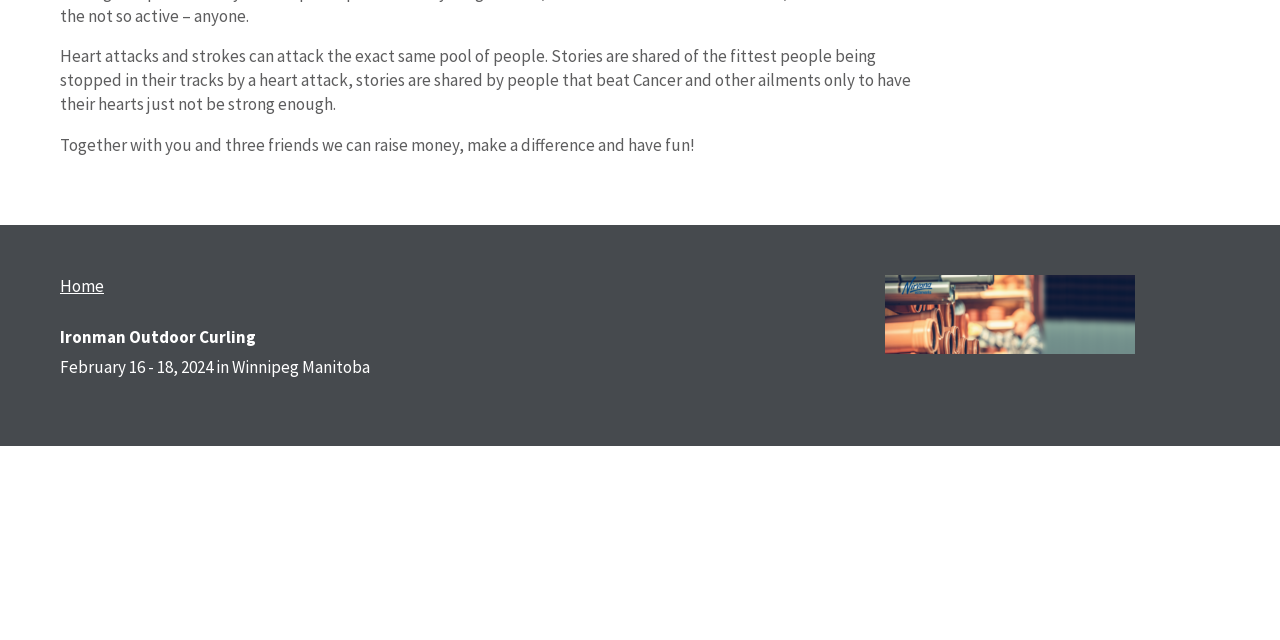Extract the bounding box coordinates for the UI element described as: "Home".

[0.047, 0.429, 0.081, 0.463]